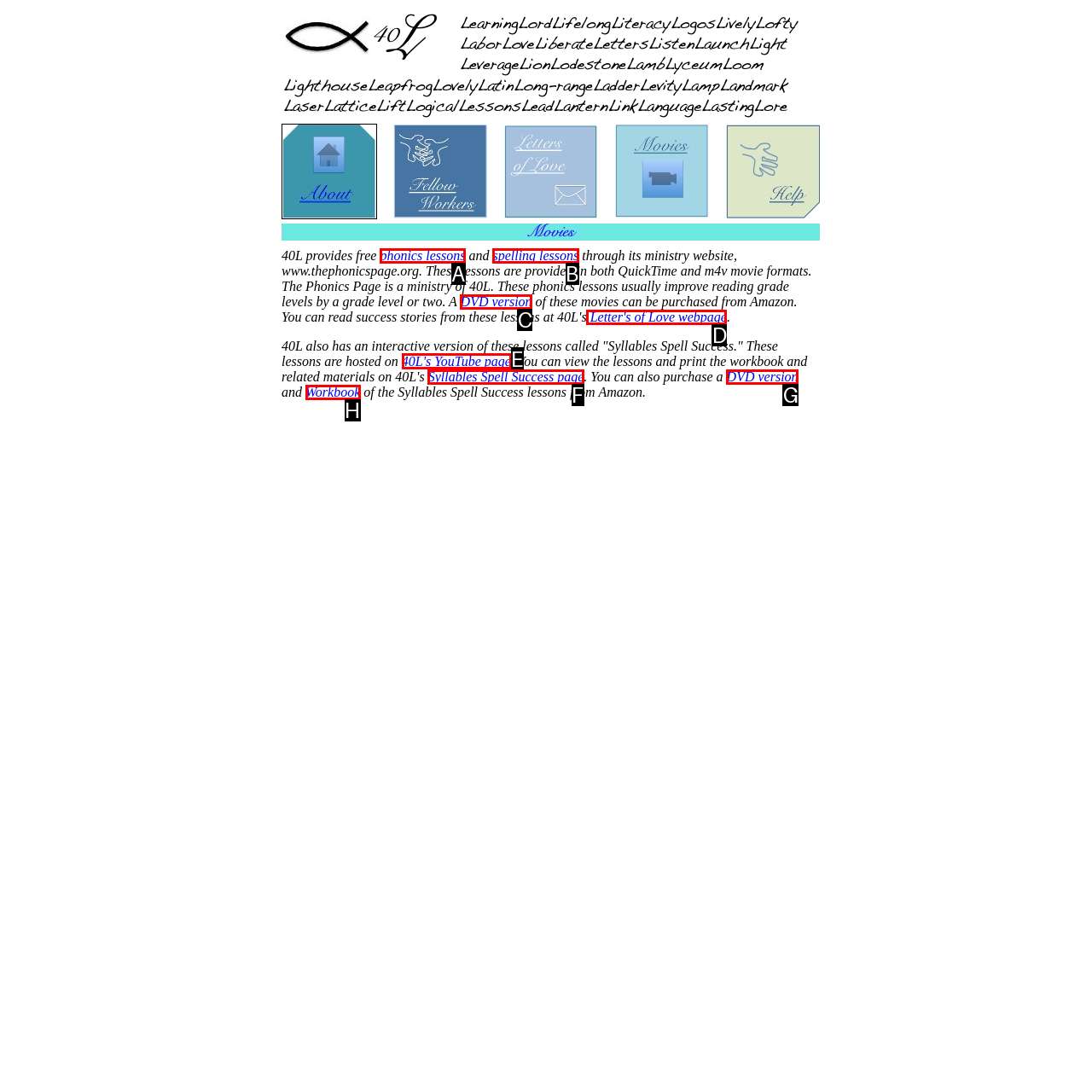What option should I click on to execute the task: click the link '40L's YouTube page'? Give the letter from the available choices.

E